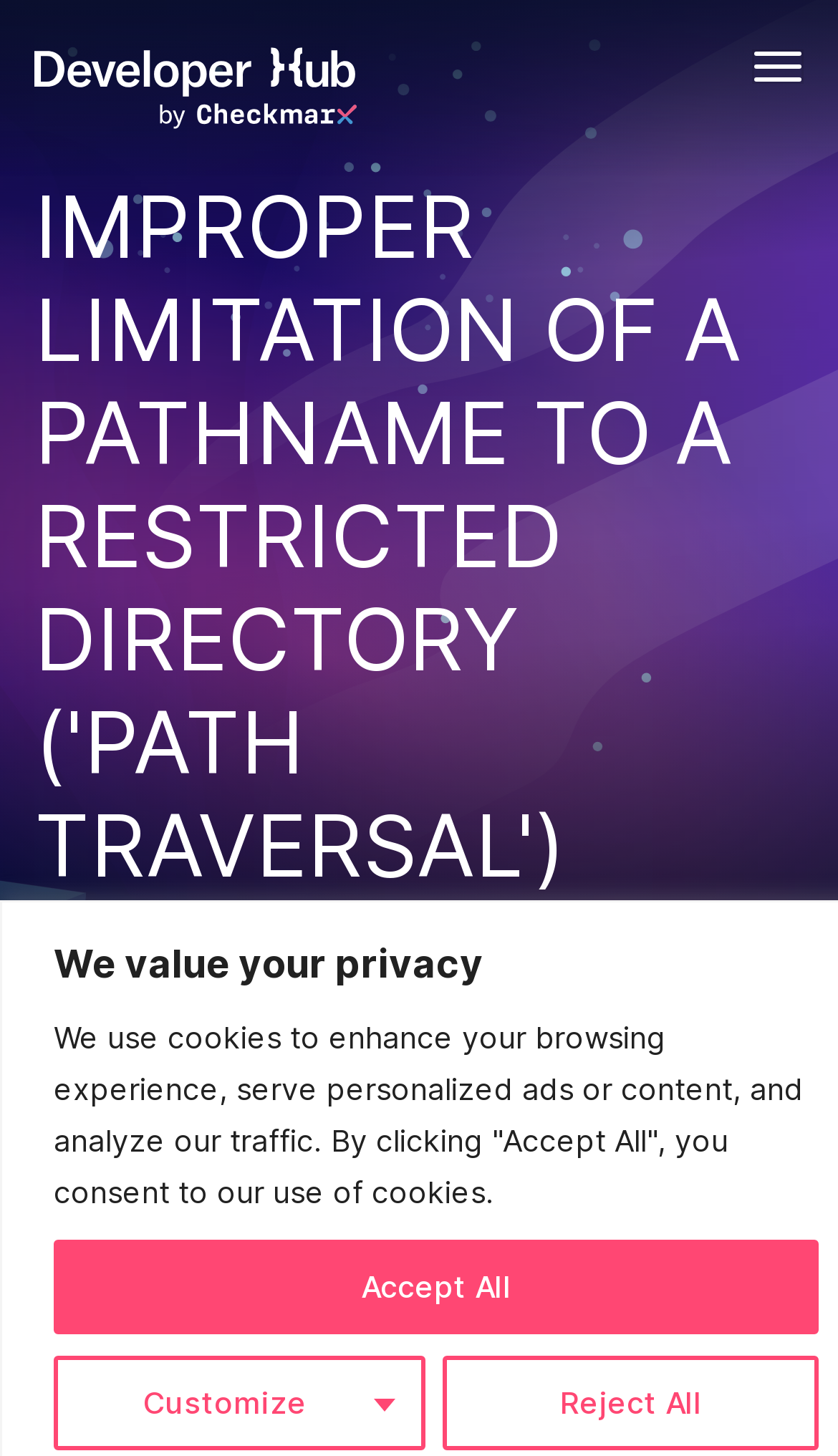How many buttons are there at the top of the webpage?
Based on the image, answer the question with as much detail as possible.

I counted the number of buttons at the top of the webpage and found three buttons: 'Customize', 'Reject All', and 'Accept All'.